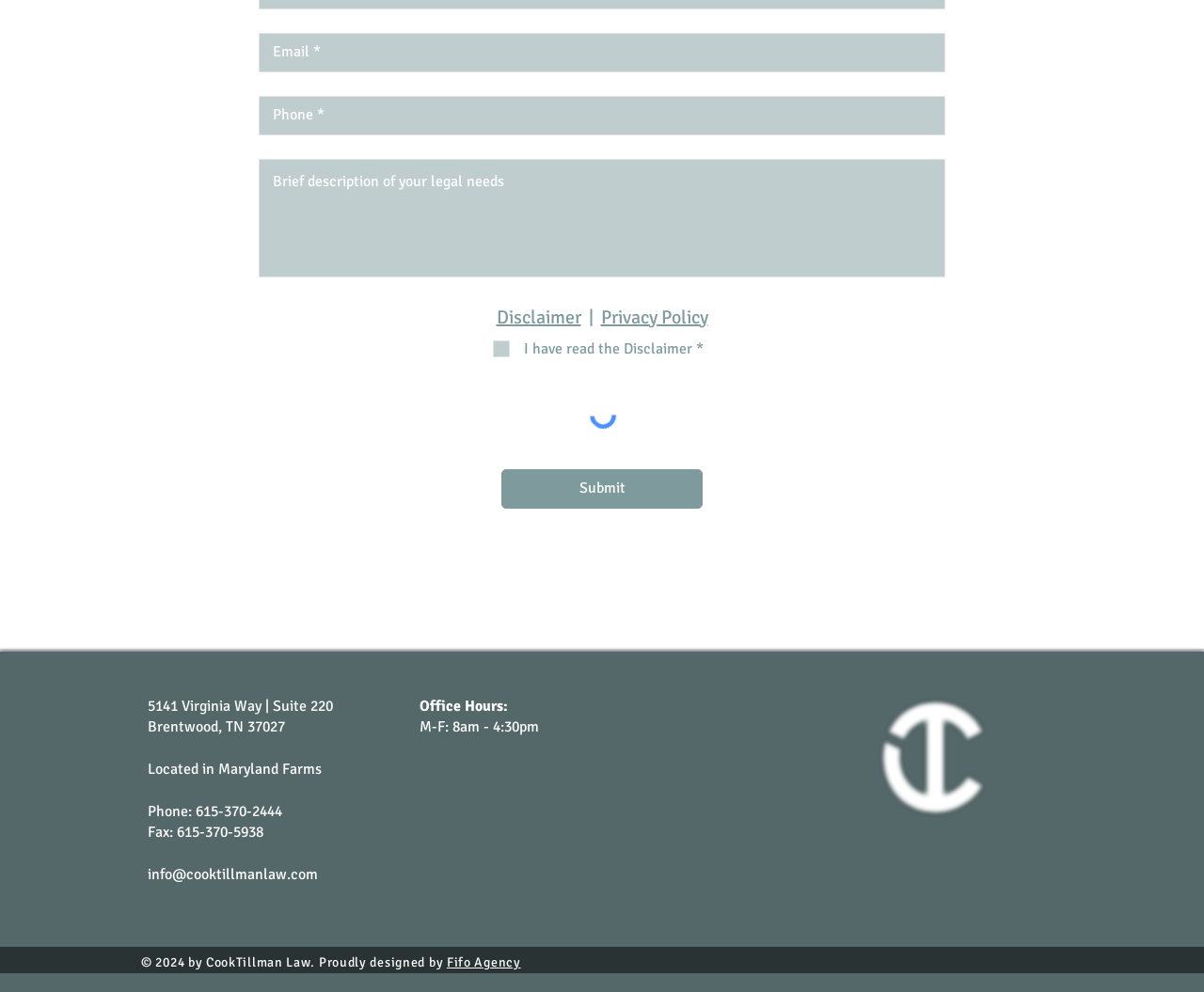What is the required information to submit?
With the help of the image, please provide a detailed response to the question.

Based on the webpage, there are two required textboxes, one for Email and one for Phone, which need to be filled in before submitting.